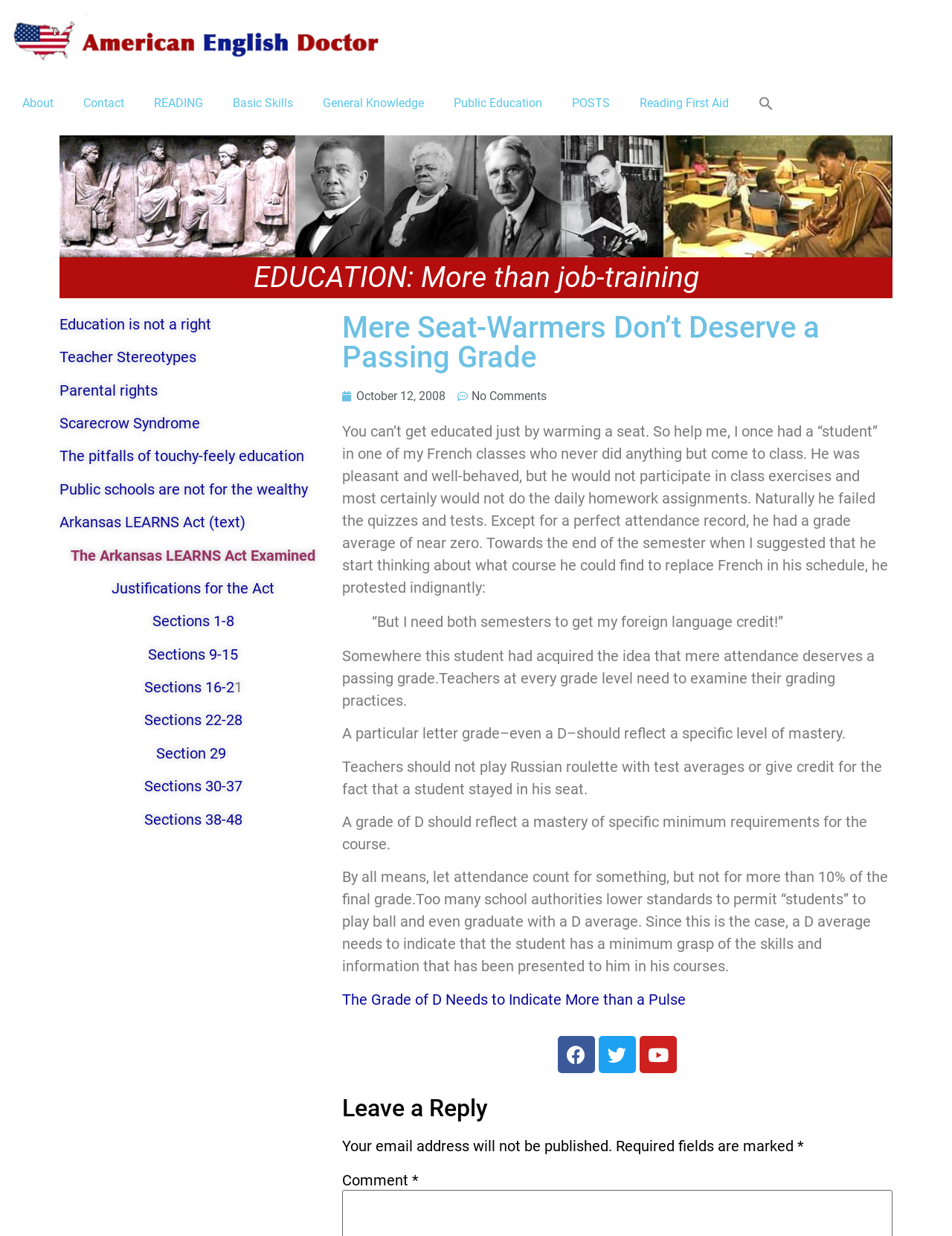Locate the UI element that matches the description Reading First Aid in the webpage screenshot. Return the bounding box coordinates in the format (top-left x, top-left y, bottom-right x, bottom-right y), with values ranging from 0 to 1.

[0.656, 0.07, 0.781, 0.098]